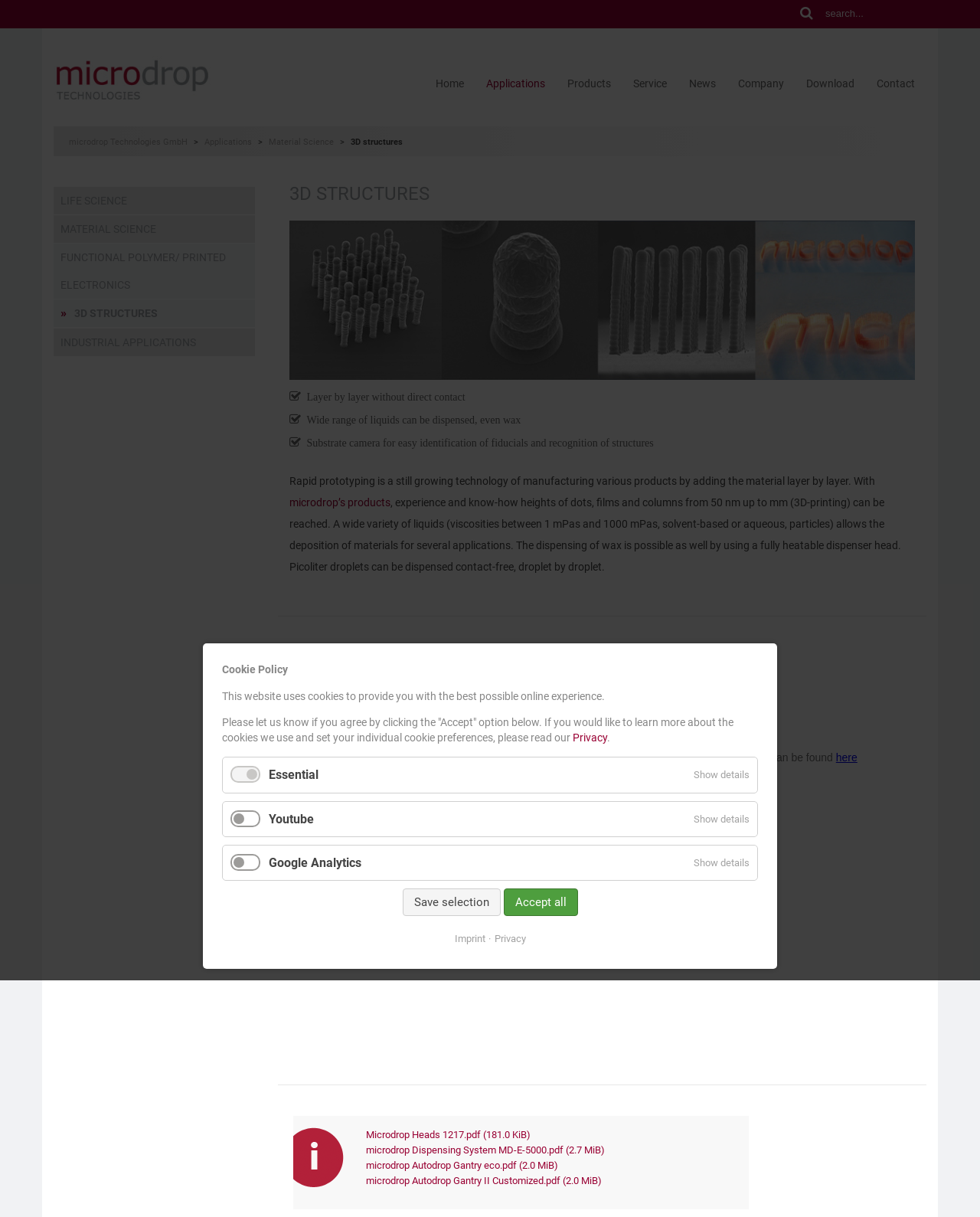Extract the bounding box coordinates for the described element: "Functional Polymer/ Printed Electronics". The coordinates should be represented as four float numbers between 0 and 1: [left, top, right, bottom].

[0.055, 0.2, 0.26, 0.245]